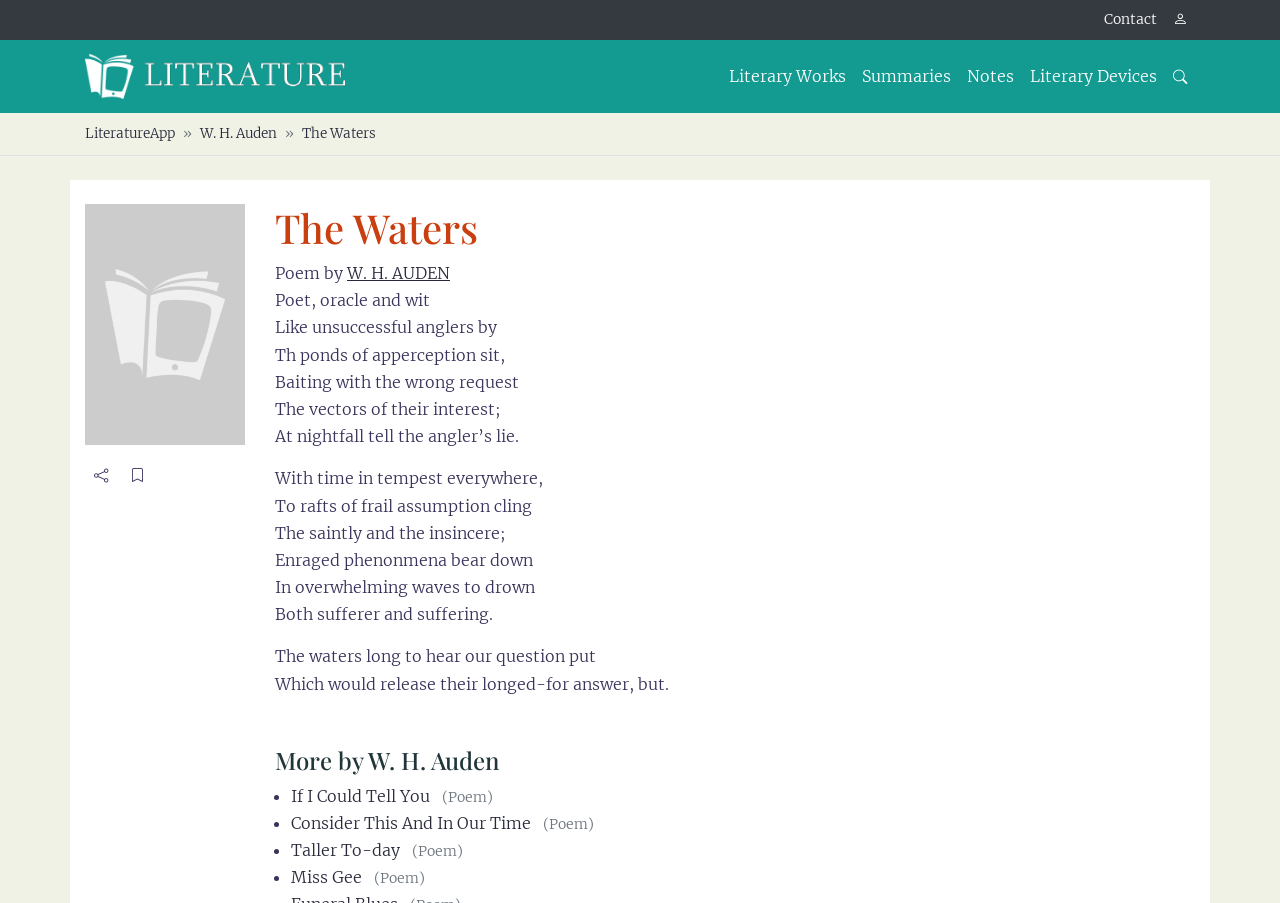Give a detailed account of the webpage, highlighting key information.

This webpage is dedicated to the poem "The Waters" by W. H. Auden. At the top right corner, there are links to "Contact" and "Login", as well as a logo for "LiteratureApp" accompanied by an image. Below the logo, there are navigation links to "Literary Works", "Summaries", "Notes", and "Literary Devices". 

On the left side, there is a link to "LiteratureApp" and a link to the poet's name, "W. H. Auden". Next to the poet's name, there is a link to the poem's title, "The Waters", which is accompanied by an image. Below the poem's title, there is a heading with the same title, followed by the poem's text, which is divided into several stanzas. 

To the right of the poem's title, there is a button with an icon and a link with a star icon. Above the poem's text, there is a brief description of the poet, "Poet, oracle and wit". The poem's text is presented in a clear and readable format, with each stanza separated by a small gap.

At the bottom of the page, there is a heading "More by W. H. Auden", followed by a list of links to other poems by the same poet, including "If I Could Tell You", "Consider This And In Our Time", "Taller To-day", and "Miss Gee". Each poem's title is accompanied by a bullet point and a label indicating that it is a poem.